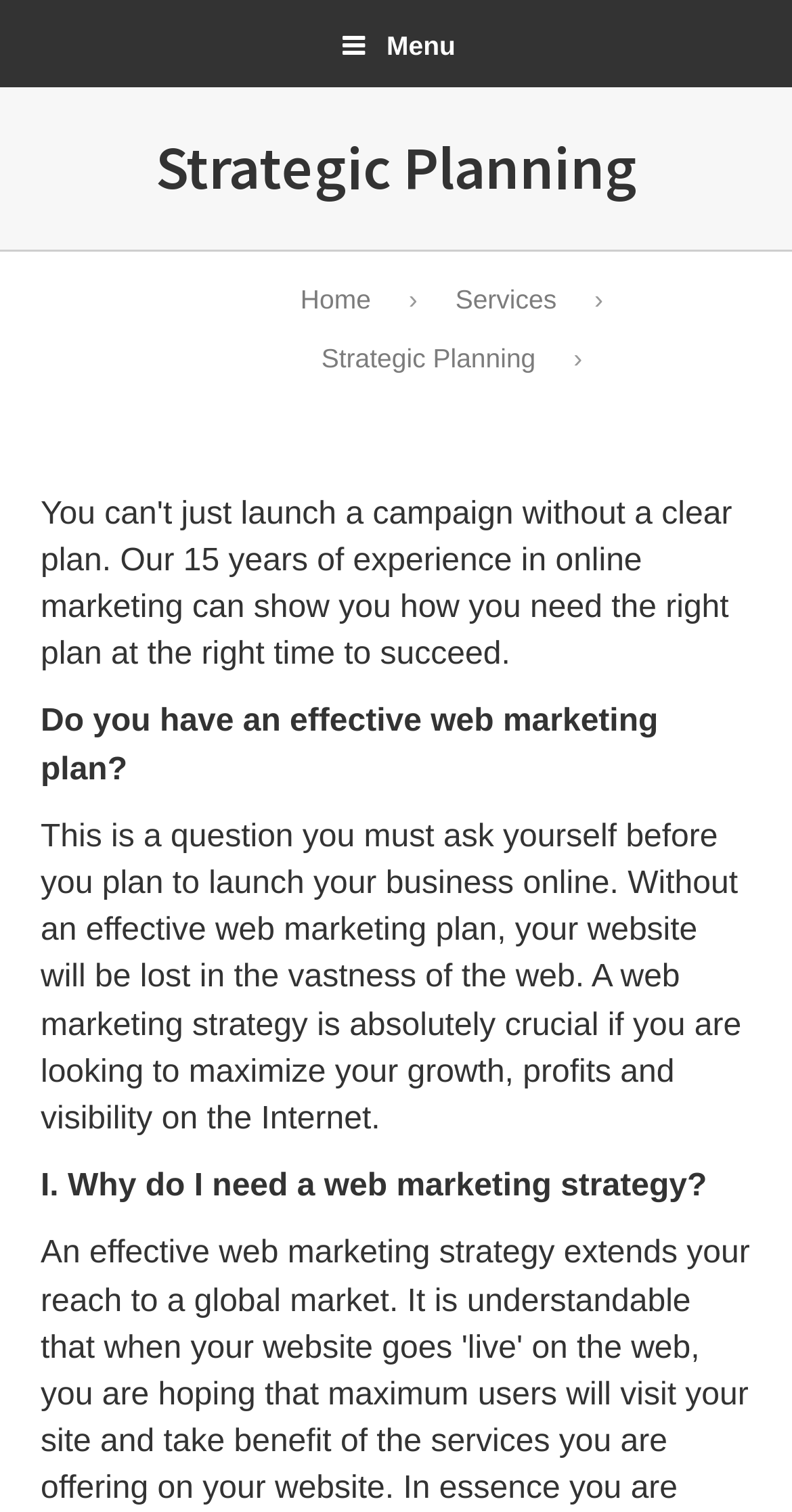Identify the bounding box of the HTML element described here: "Services". Provide the coordinates as four float numbers between 0 and 1: [left, top, right, bottom].

[0.549, 0.18, 0.728, 0.219]